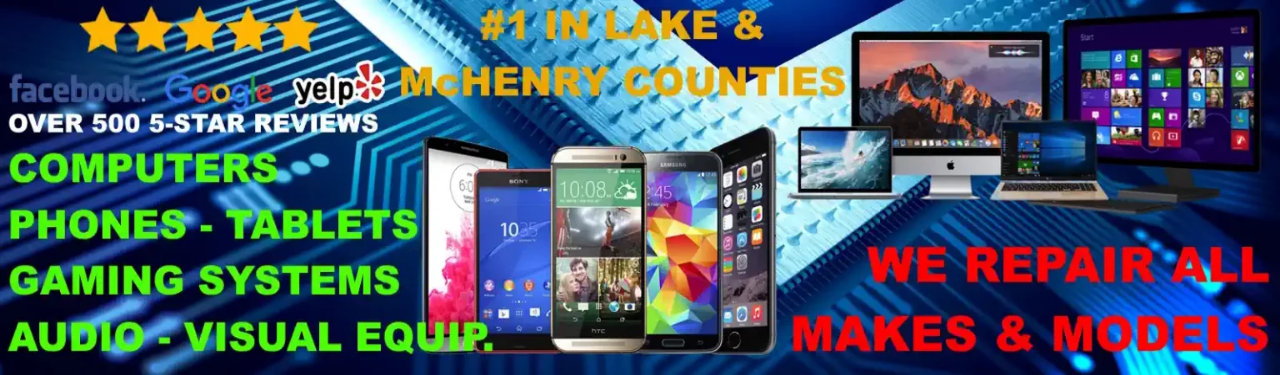How many 5-star reviews are mentioned in the image?
Based on the image, answer the question with as much detail as possible.

The image mentions that 911 Tech Repair has received OVER 500 5-star reviews from platforms like Facebook and Google, which is a testament to their exceptional service and customer satisfaction.